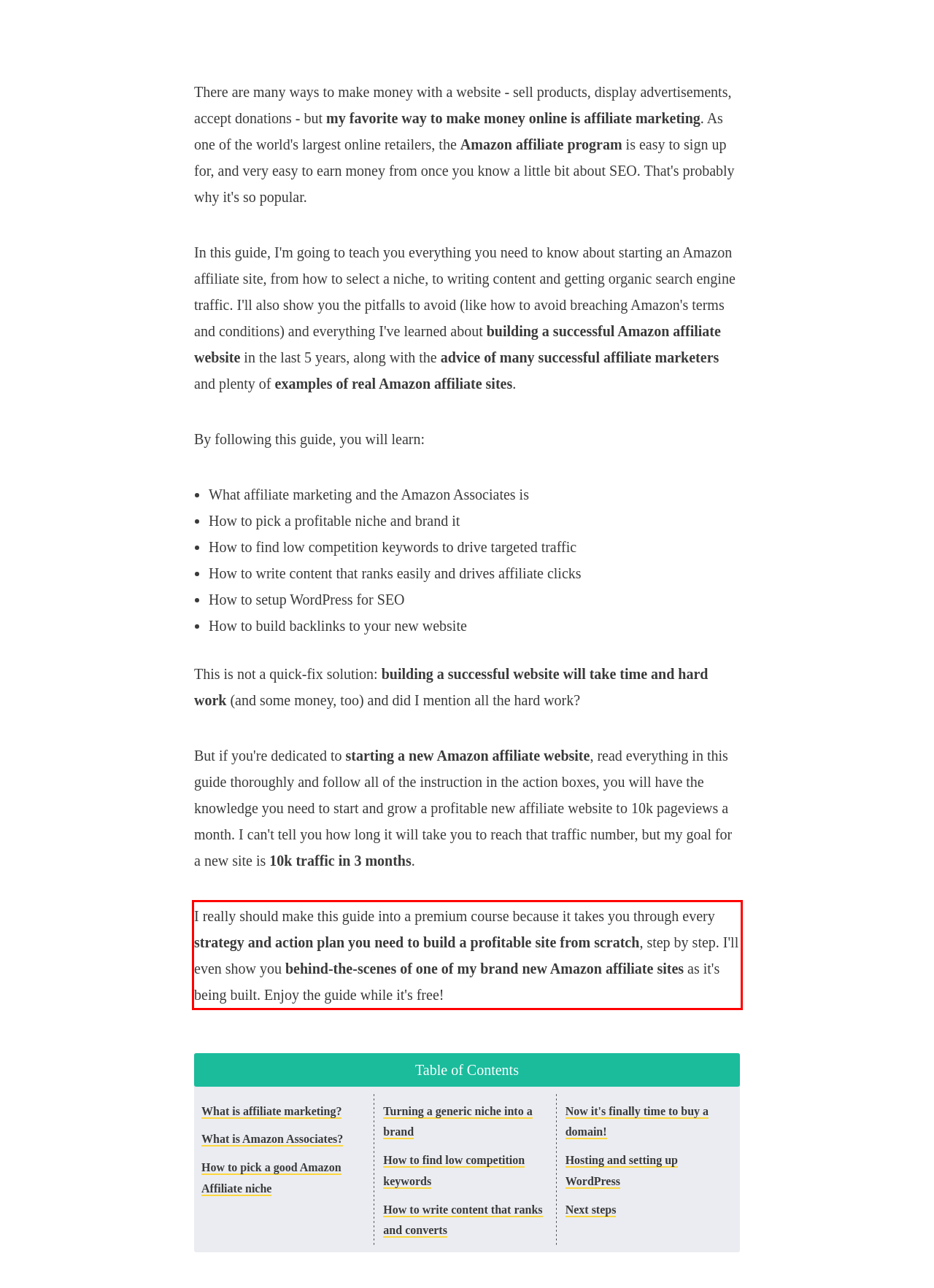You are given a screenshot of a webpage with a UI element highlighted by a red bounding box. Please perform OCR on the text content within this red bounding box.

I really should make this guide into a premium course because it takes you through every strategy and action plan you need to build a profitable site from scratch, step by step. I'll even show you behind-the-scenes of one of my brand new Amazon affiliate sites as it's being built. Enjoy the guide while it's free!